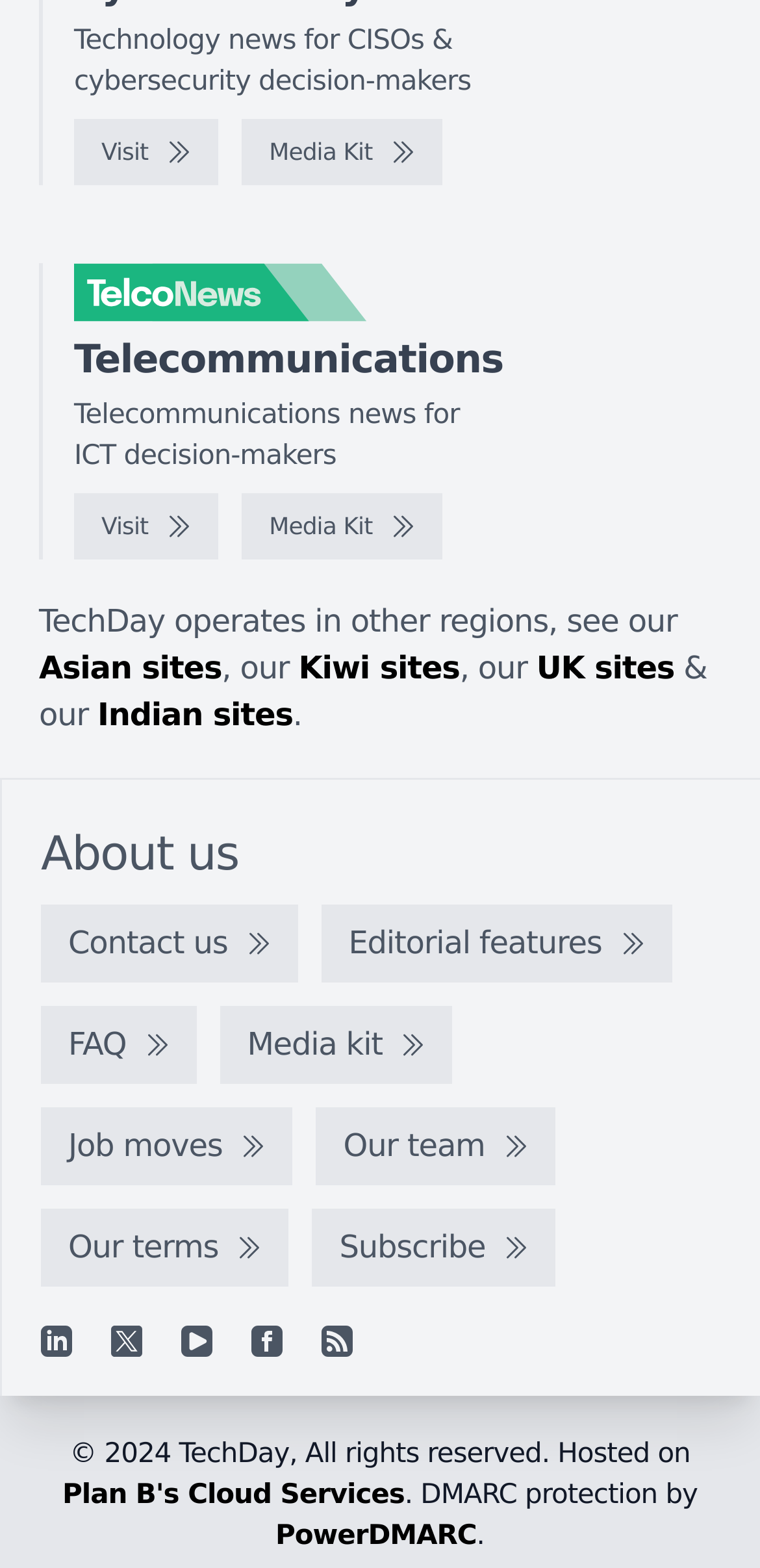Locate the bounding box coordinates of the clickable element to fulfill the following instruction: "check Somerville". Provide the coordinates as four float numbers between 0 and 1 in the format [left, top, right, bottom].

None